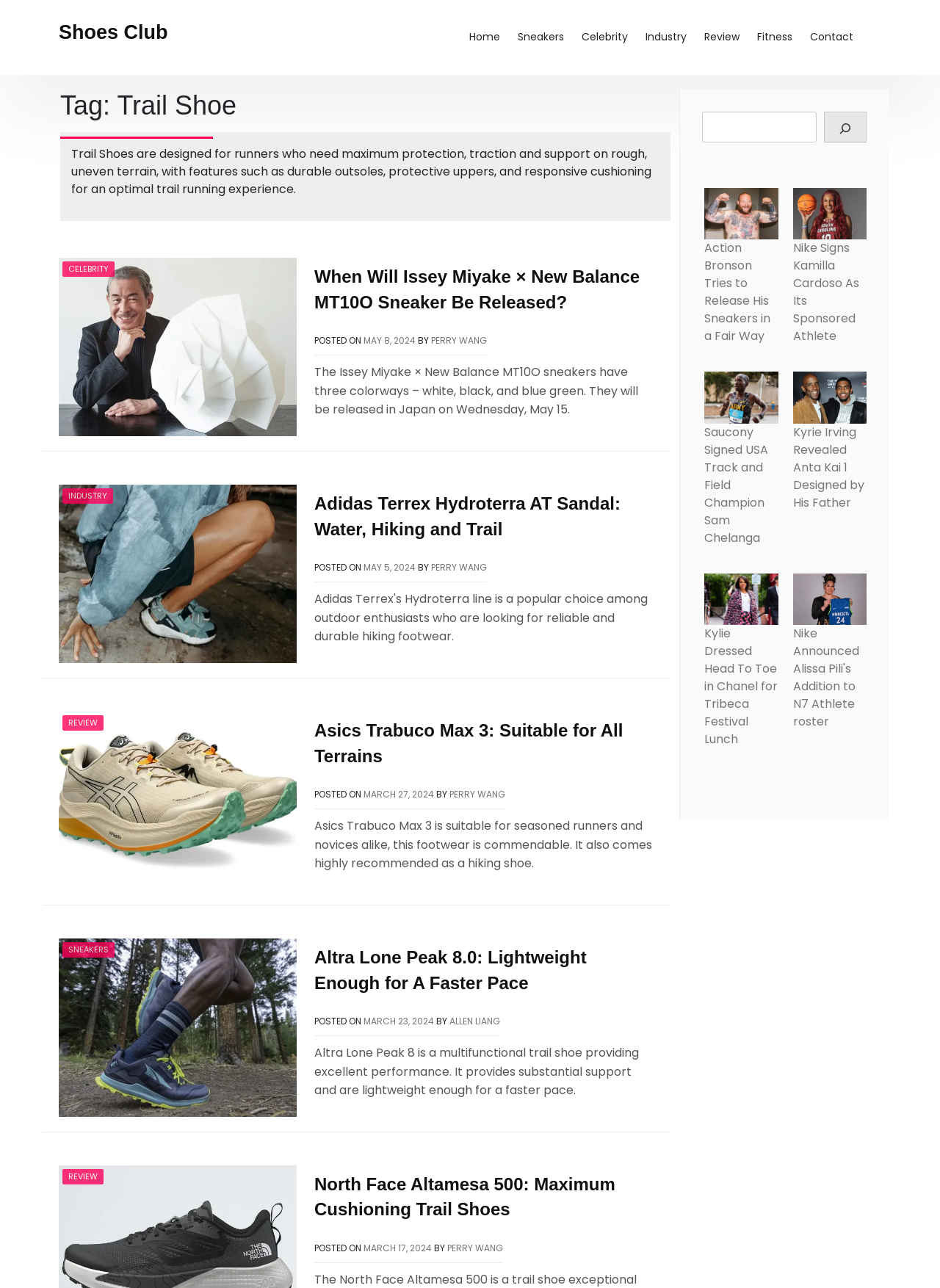Can you provide the bounding box coordinates for the element that should be clicked to implement the instruction: "Click on the 'Home' link"?

[0.49, 0.013, 0.541, 0.045]